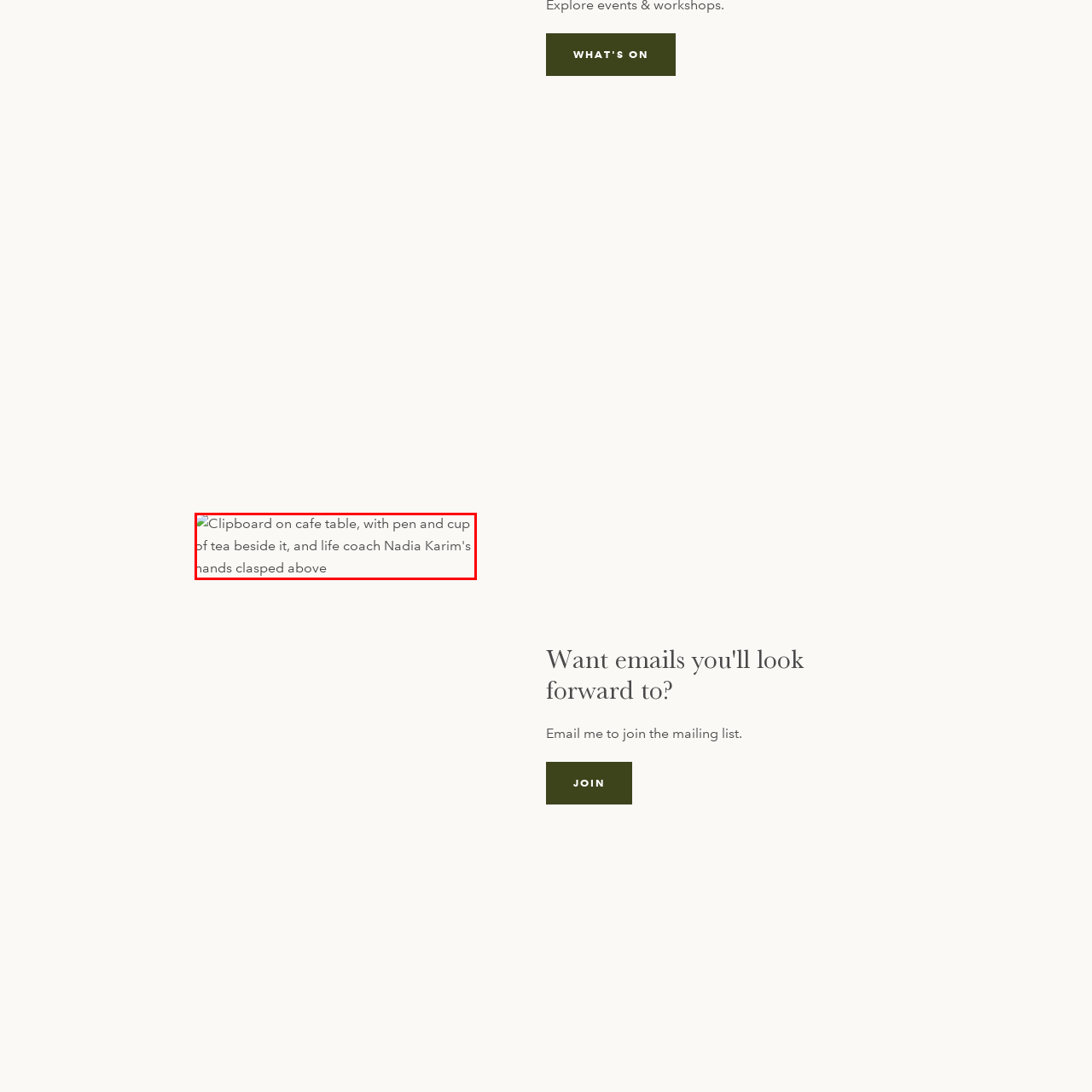Thoroughly describe the contents of the picture within the red frame.

The image captures a cozy cafe setting featuring a clipboard resting on a wooden table. Next to the clipboard lies a pen, positioned neatly for easy access. Accompanying these items is a steaming cup of tea, evoking a warm and inviting atmosphere perfect for relaxation or contemplation. Above the clipboard, life coach Nadia Karim's hands are clasped together, suggesting a moment of thoughtfulness or preparation as she engages with her work. The composition reflects a blend of productivity and comfort, typical of a nurturing coaching environment.